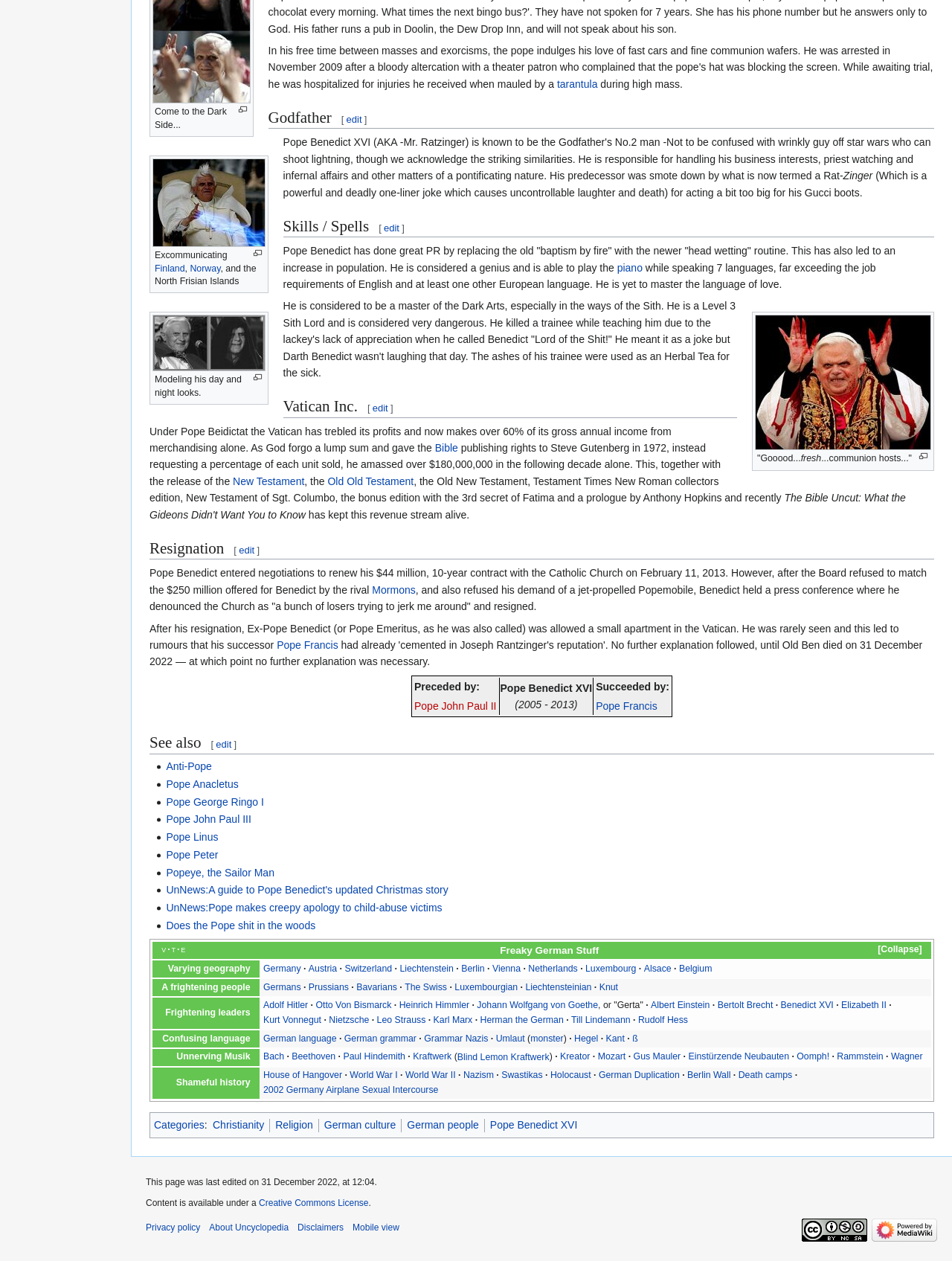What is the name of the publishing rights given to Steve Gutenberg?
Using the visual information, reply with a single word or short phrase.

Bible